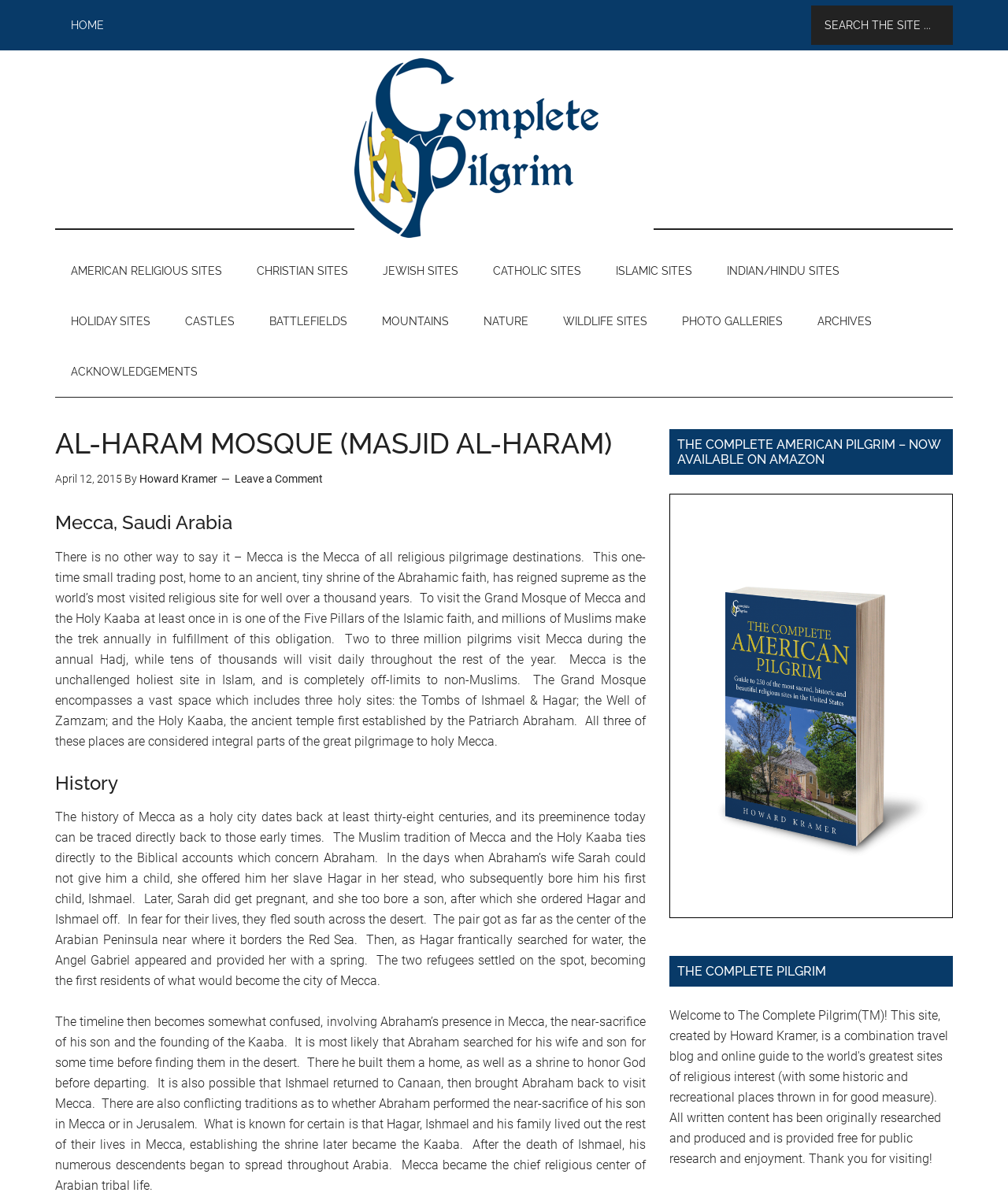Point out the bounding box coordinates of the section to click in order to follow this instruction: "Leave a Comment".

[0.233, 0.394, 0.32, 0.404]